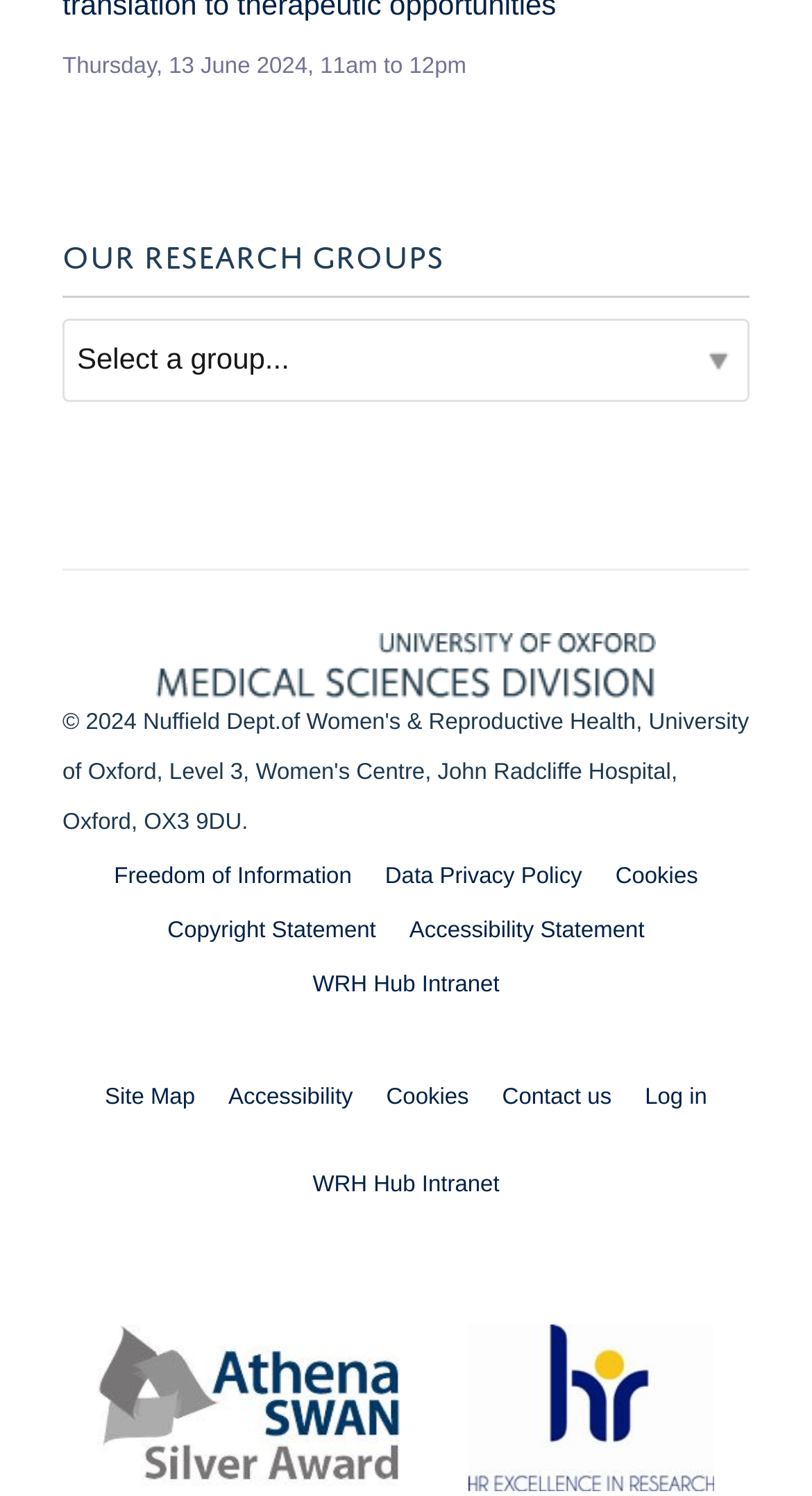How many links are there in the combobox element?
Using the details shown in the screenshot, provide a comprehensive answer to the question.

The answer can be found by counting the number of link elements within the combobox element, which are 'MSD', 'Freedom of Information', 'Data Privacy Policy', 'Cookies', 'Copyright Statement', 'Accessibility Statement', 'WRH Hub Intranet', 'Site Map', and 'Accessibility'.